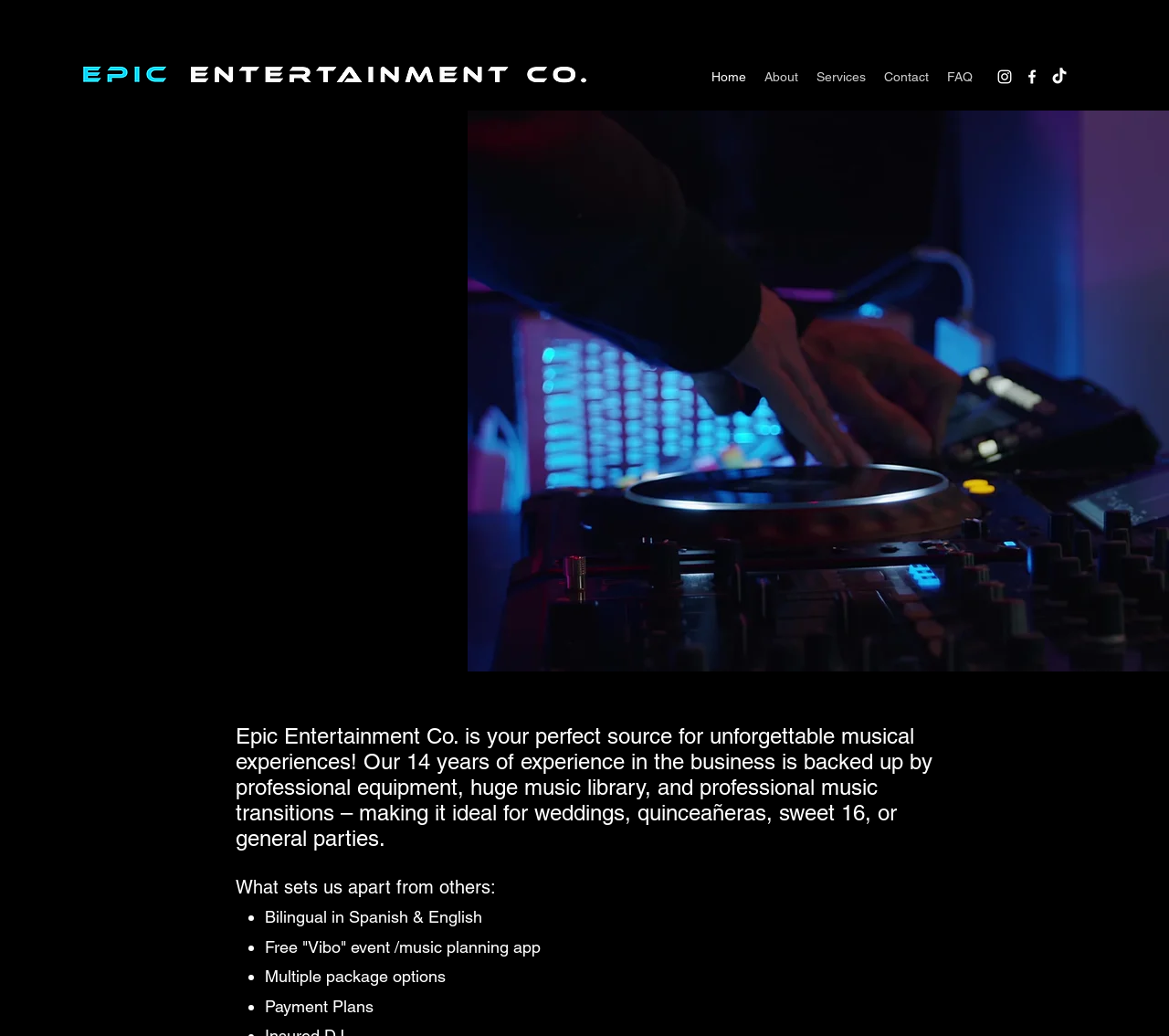Determine the bounding box coordinates of the region that needs to be clicked to achieve the task: "Click the Home link".

[0.601, 0.061, 0.646, 0.087]